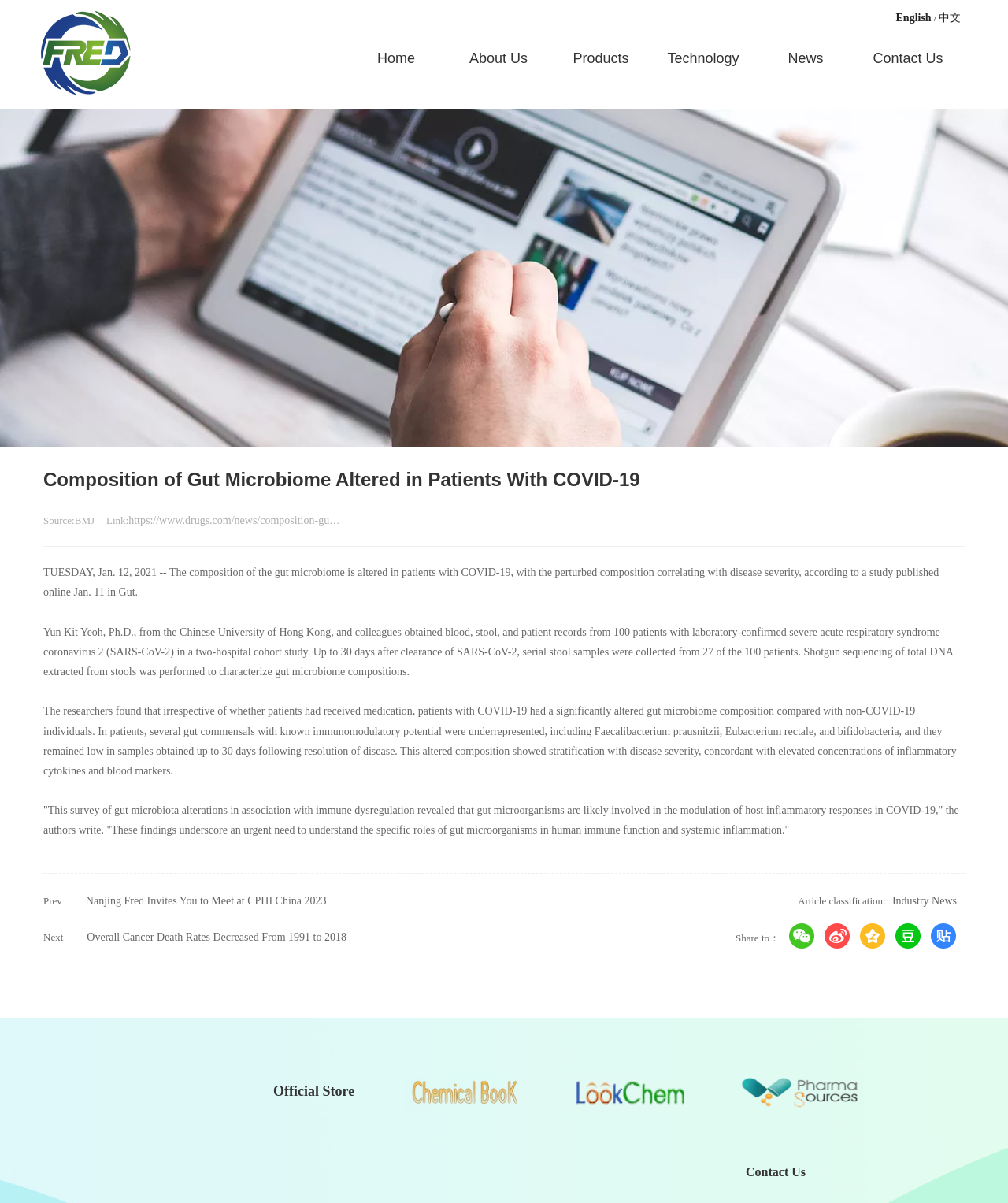Determine which piece of text is the heading of the webpage and provide it.

Composition of Gut Microbiome Altered in Patients With COVID-19